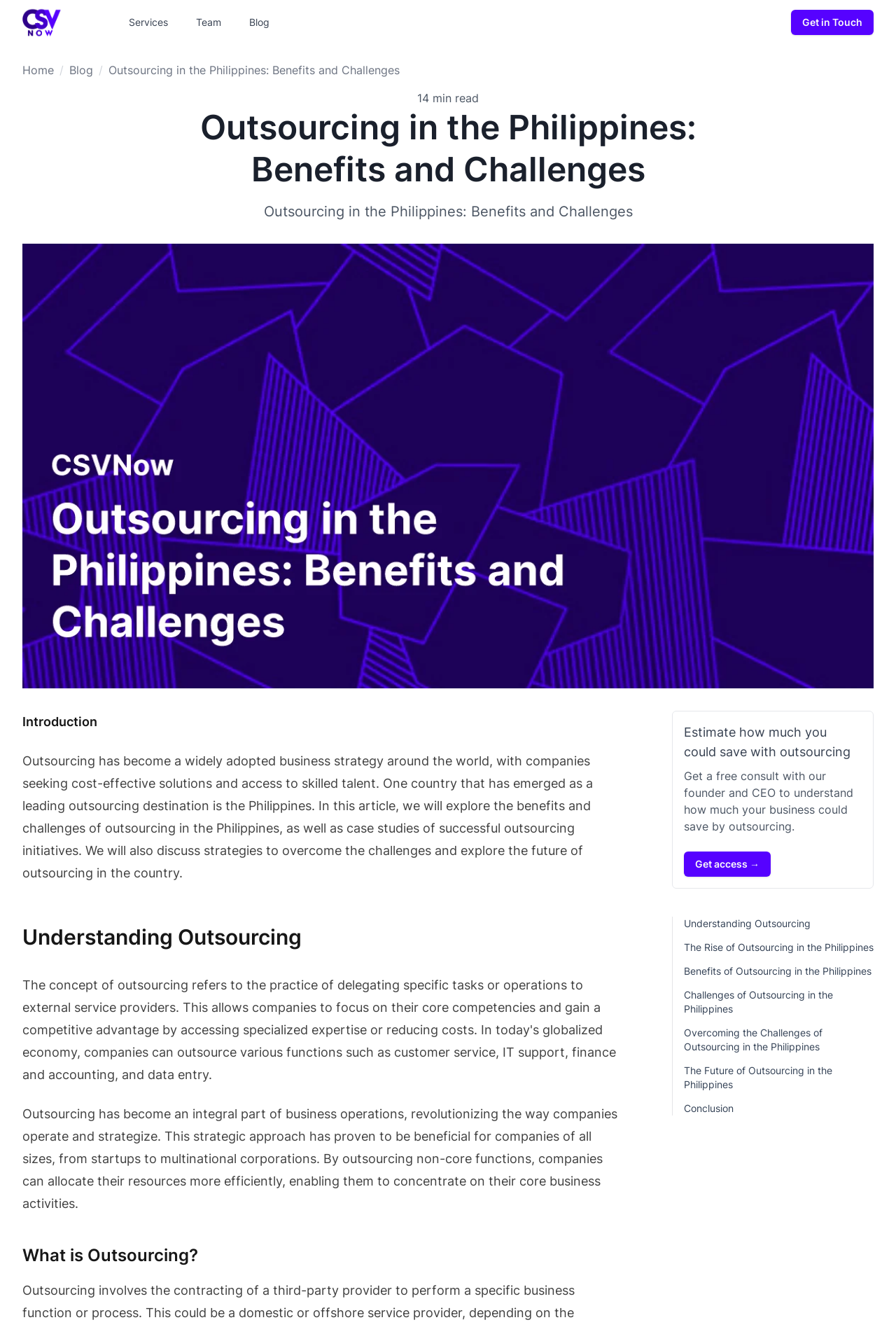Pinpoint the bounding box coordinates of the clickable area necessary to execute the following instruction: "learn about the company". The coordinates should be given as four float numbers between 0 and 1, namely [left, top, right, bottom].

None